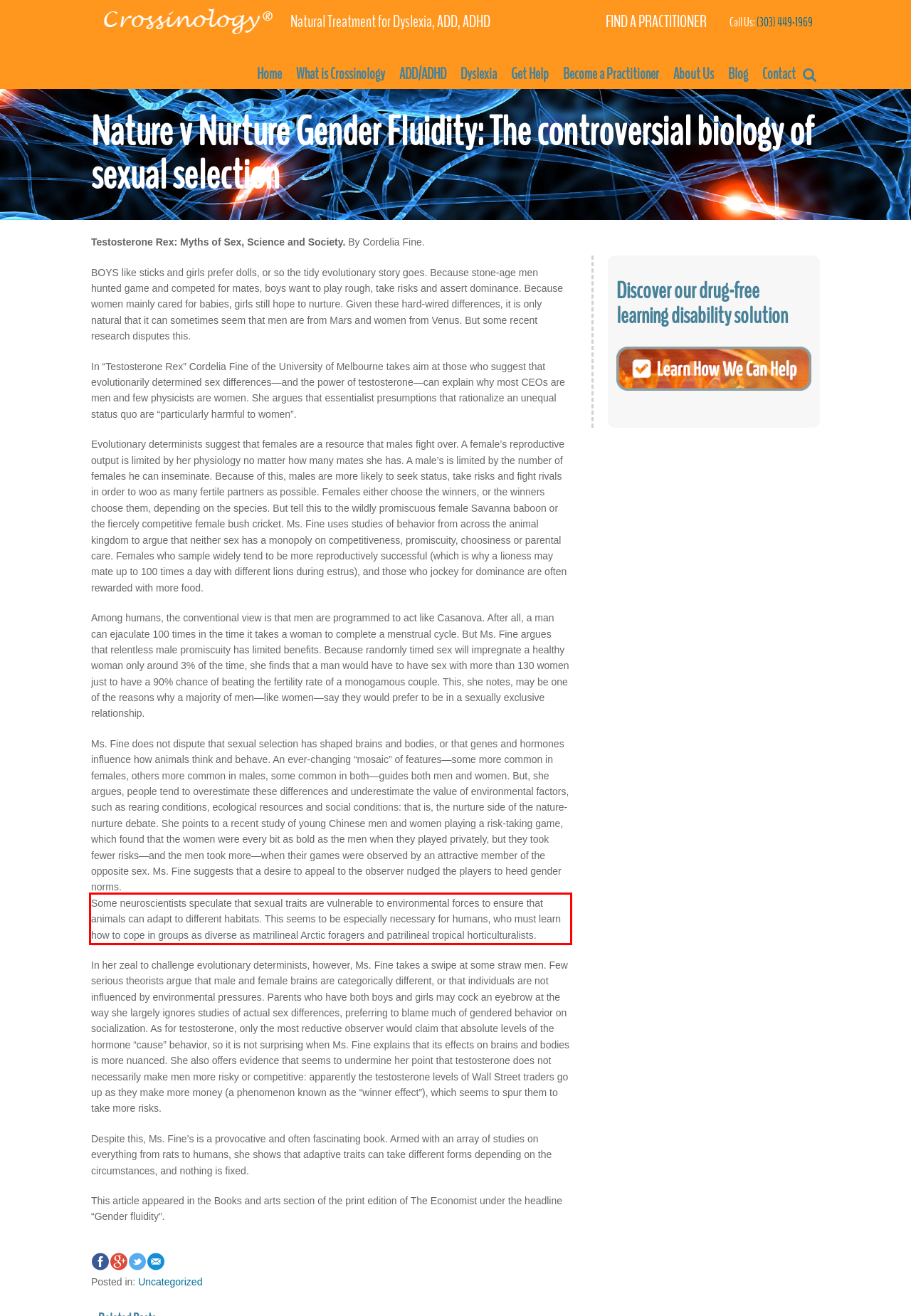You are given a screenshot with a red rectangle. Identify and extract the text within this red bounding box using OCR.

Some neuroscientists speculate that sexual traits are vulnerable to environmental forces to ensure that animals can adapt to different habitats. This seems to be especially necessary for humans, who must learn how to cope in groups as diverse as matrilineal Arctic foragers and patrilineal tropical horticulturalists.